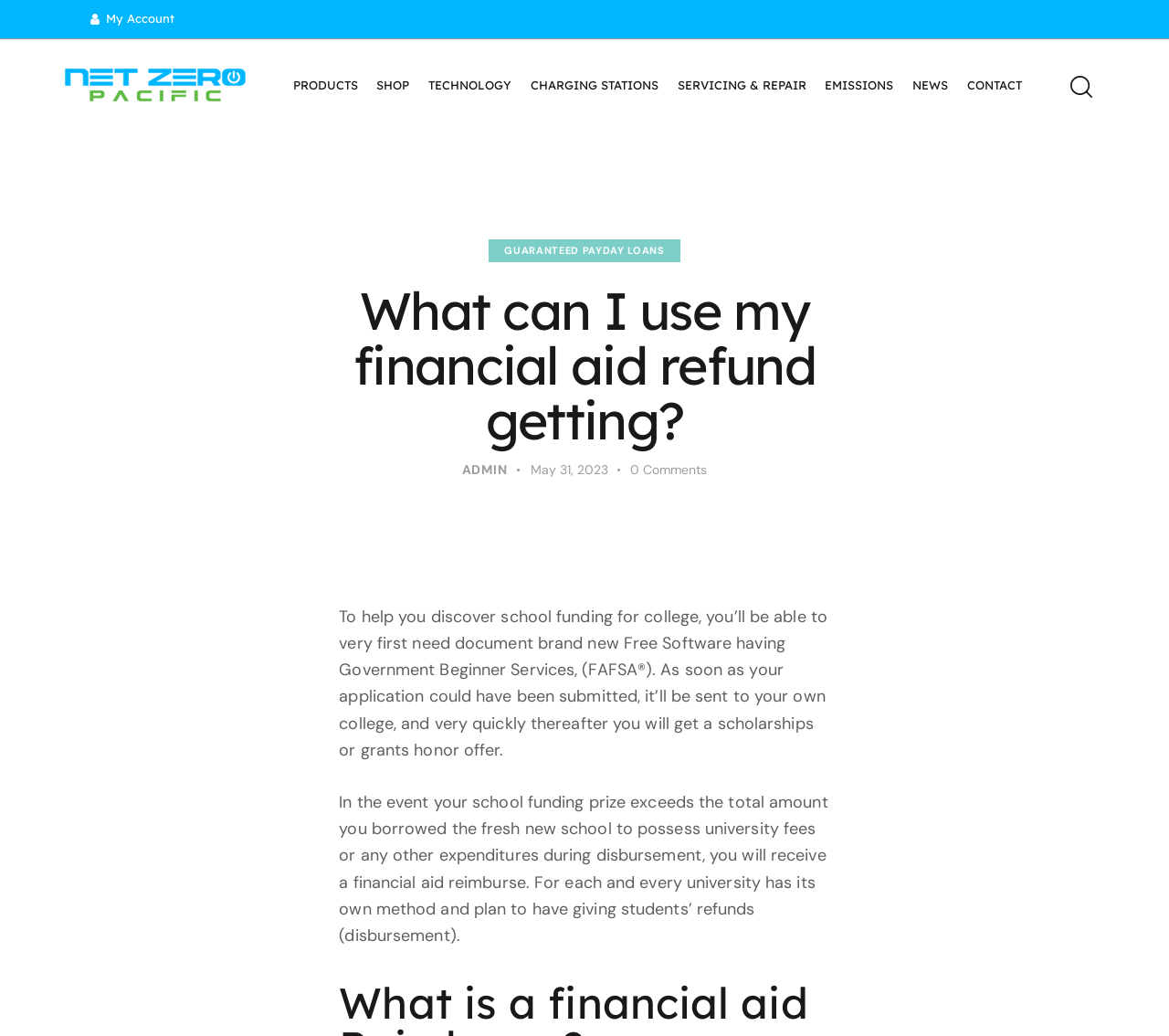Please determine the heading text of this webpage.

What can I use my financial aid refund getting?